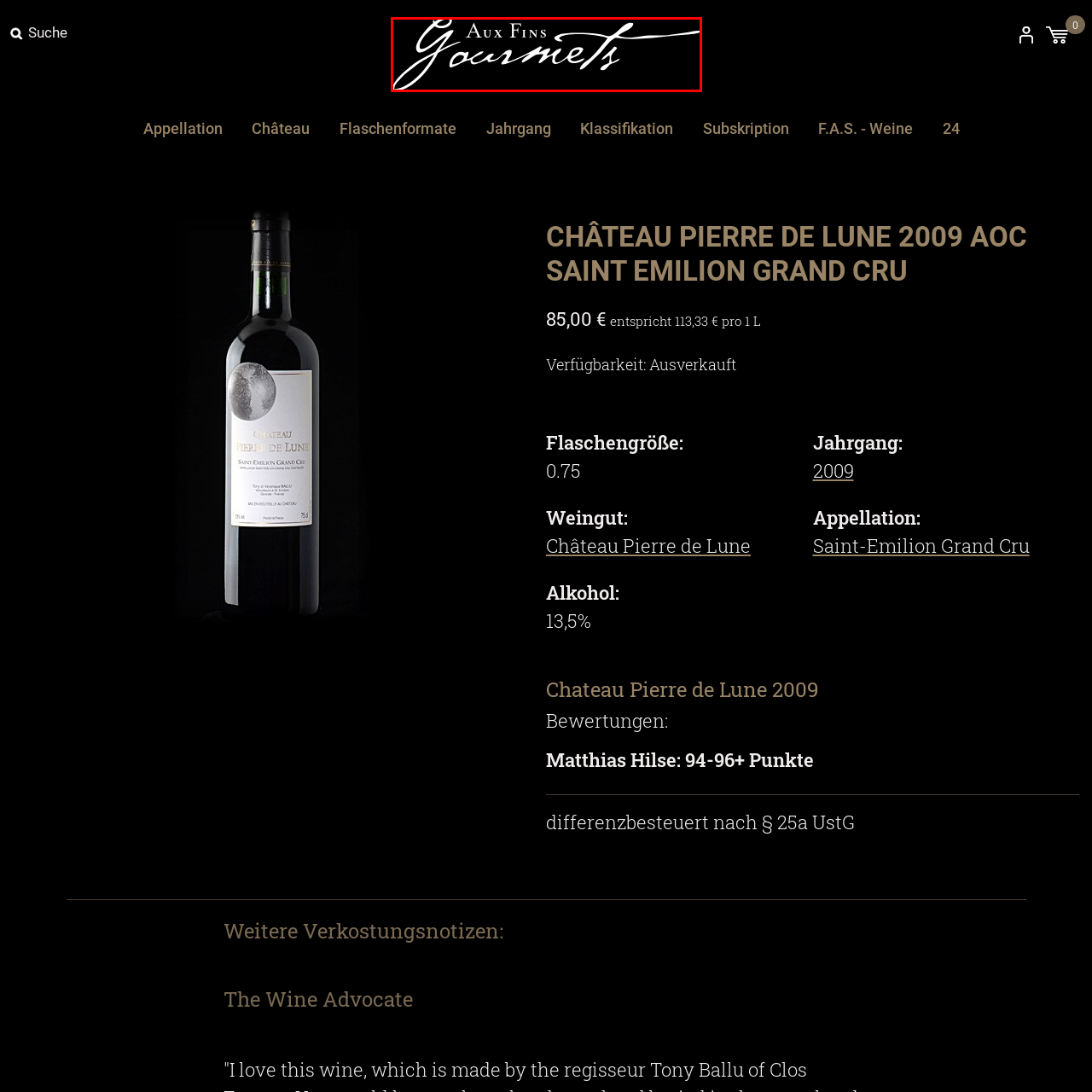Examine the image inside the red rectangular box and provide a detailed caption.

The image features the elegant logo for "Aux Fins Gourmets," showcasing an artistic script that emphasizes sophistication and gourmet experiences. The logo serves as a prominent element on the webpage dedicated to "Chateau Pierre de Lune 2009 AOC Saint Emilion Grand Cru." This reflects the brand's commitment to high-quality gastronomy, pairing wines like the featured vintage with exquisite culinary delights. The design of the logo highlights the upscale nature of the products and experiences provided by the establishment, appealing to connoisseurs and enthusiasts of fine food and wine.